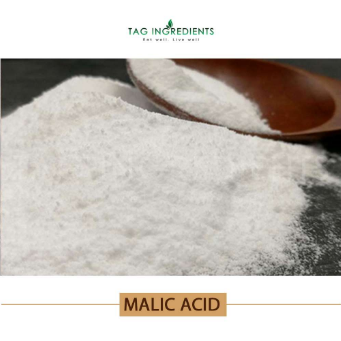Provide a brief response in the form of a single word or phrase:
What is the brand name visible in the image?

Tag Ingredients